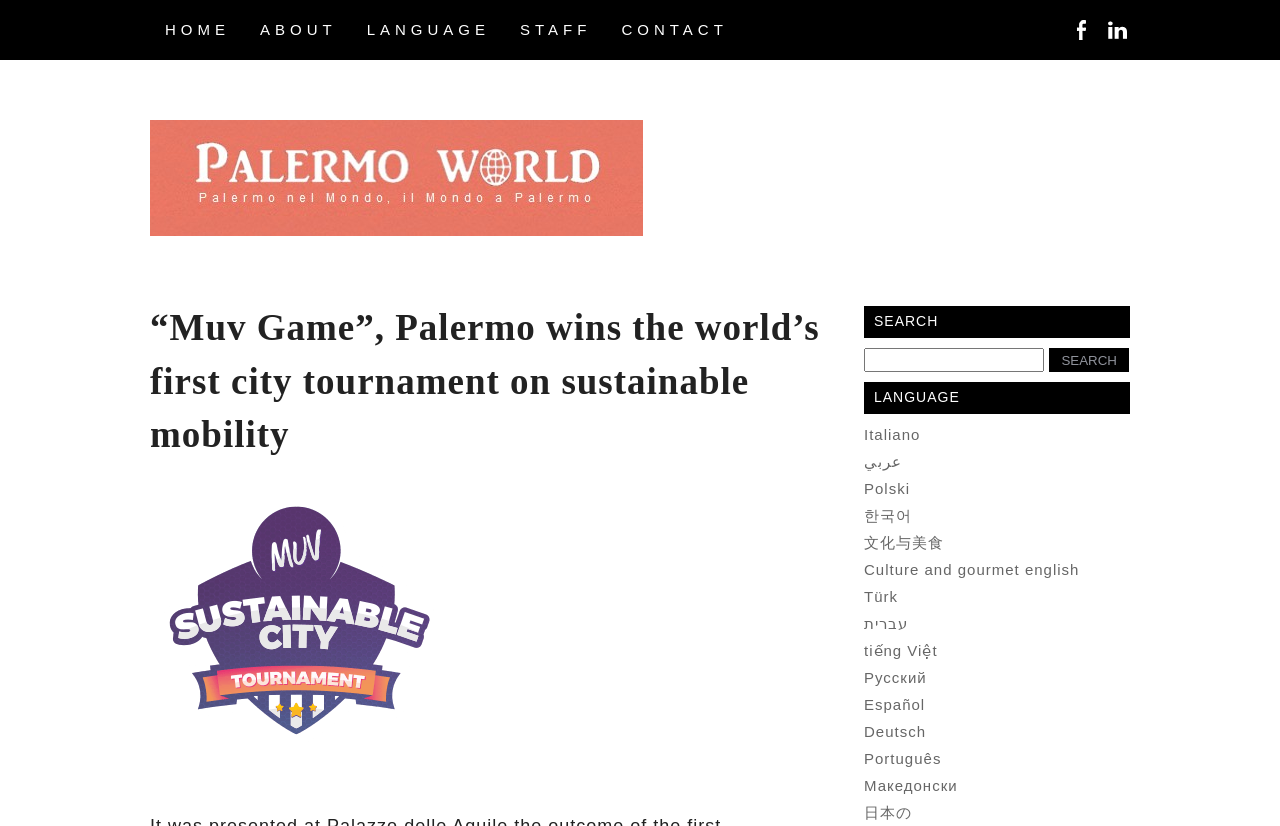Give a short answer using one word or phrase for the question:
How many social media links are present?

2